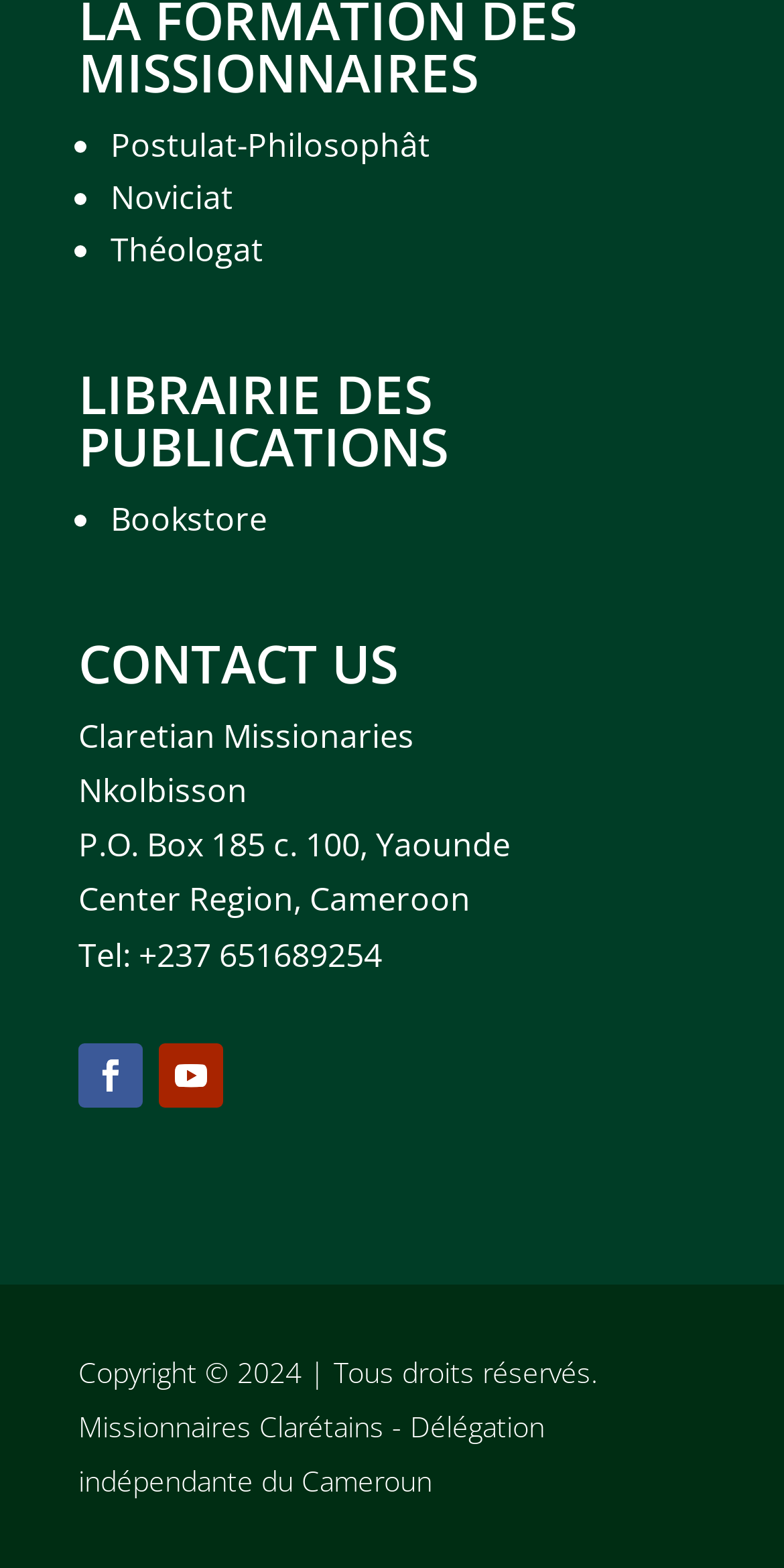Answer with a single word or phrase: 
What is the address of Claretian Missionaries?

P.O. Box 185 c. 100, Yaounde